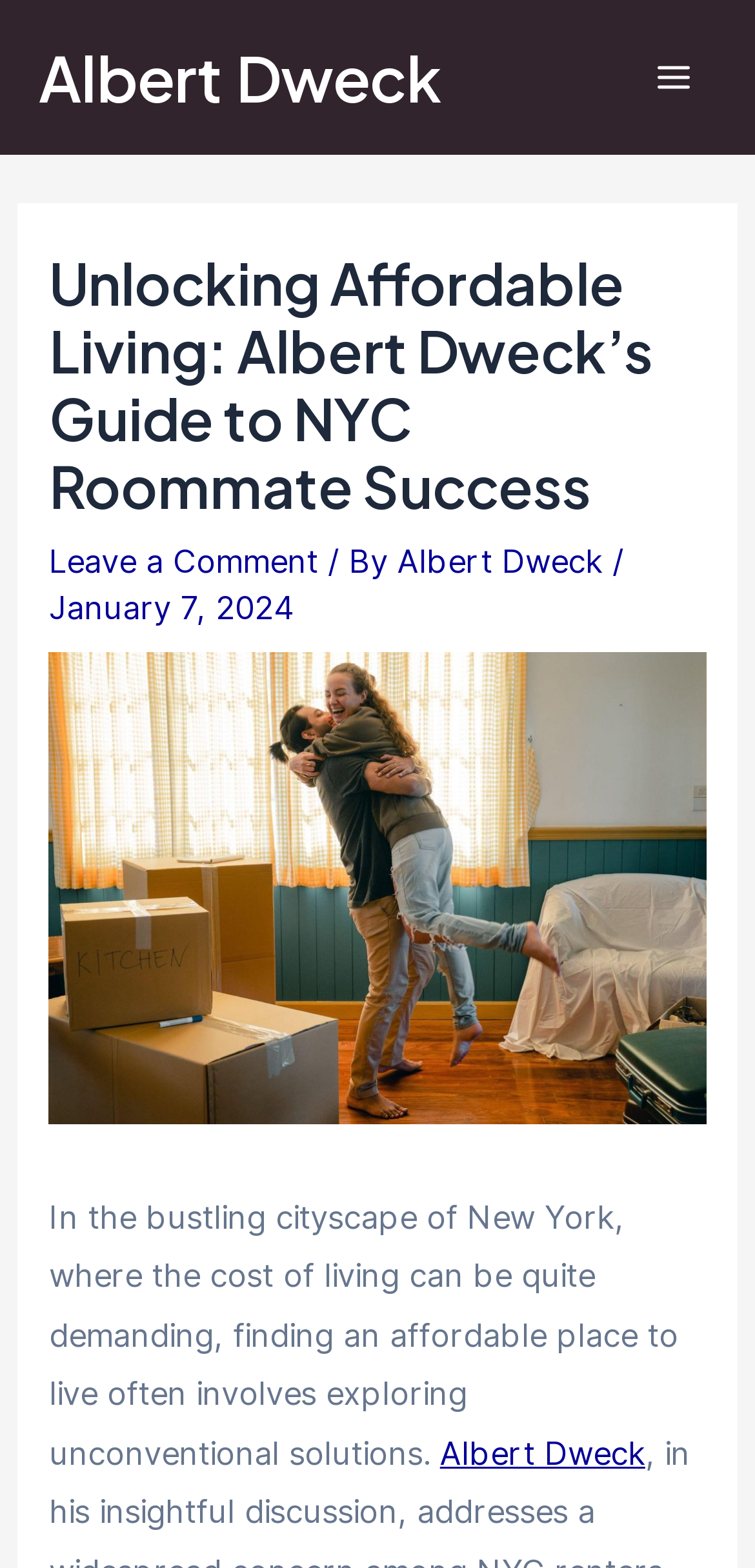Given the description "Albert Dweck", provide the bounding box coordinates of the corresponding UI element.

[0.526, 0.346, 0.811, 0.371]